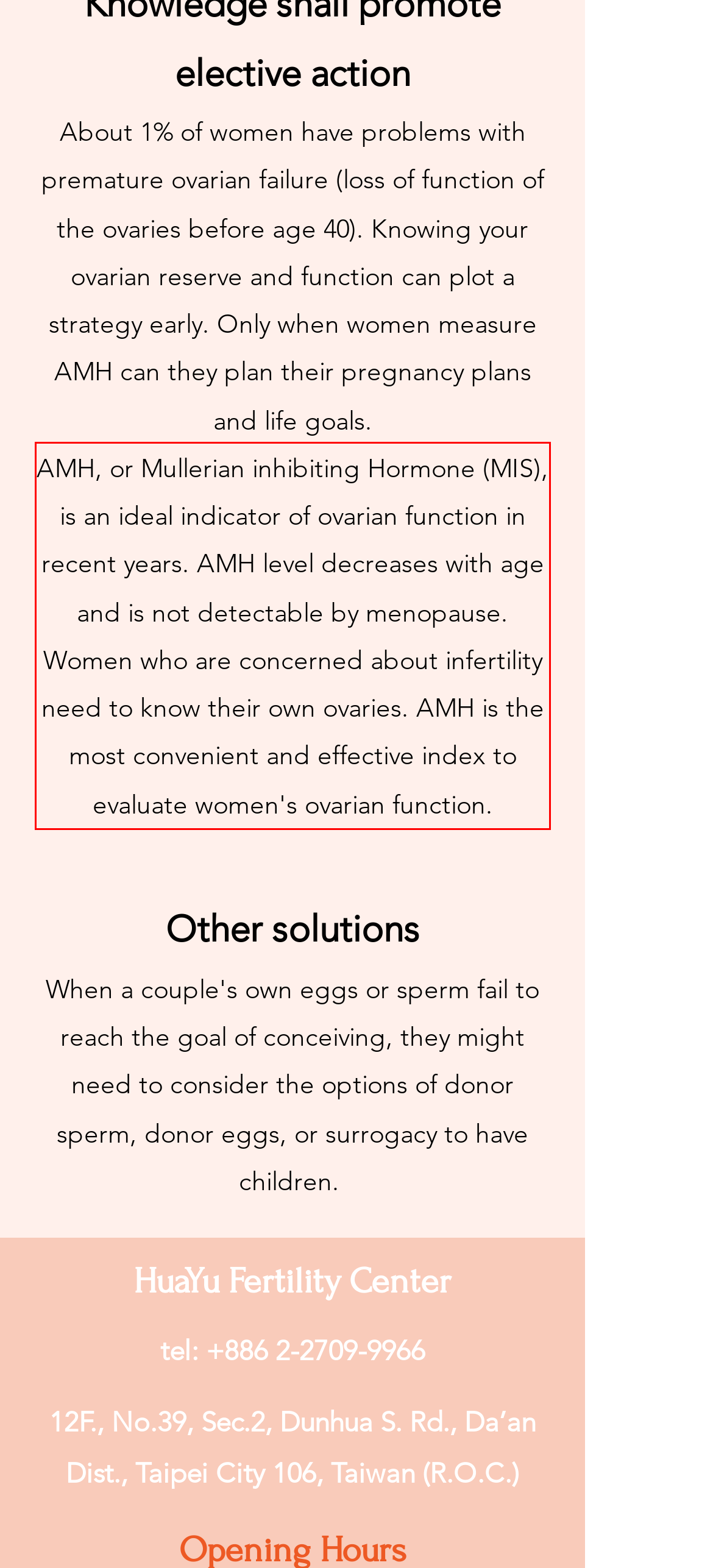Analyze the screenshot of the webpage that features a red bounding box and recognize the text content enclosed within this red bounding box.

AMH, or Mullerian inhibiting Hormone (MIS), is an ideal indicator of ovarian function in recent years. AMH level decreases with age and is not detectable by menopause. Women who are concerned about infertility need to know their own ovaries. AMH is the most convenient and effective index to evaluate women's ovarian function.